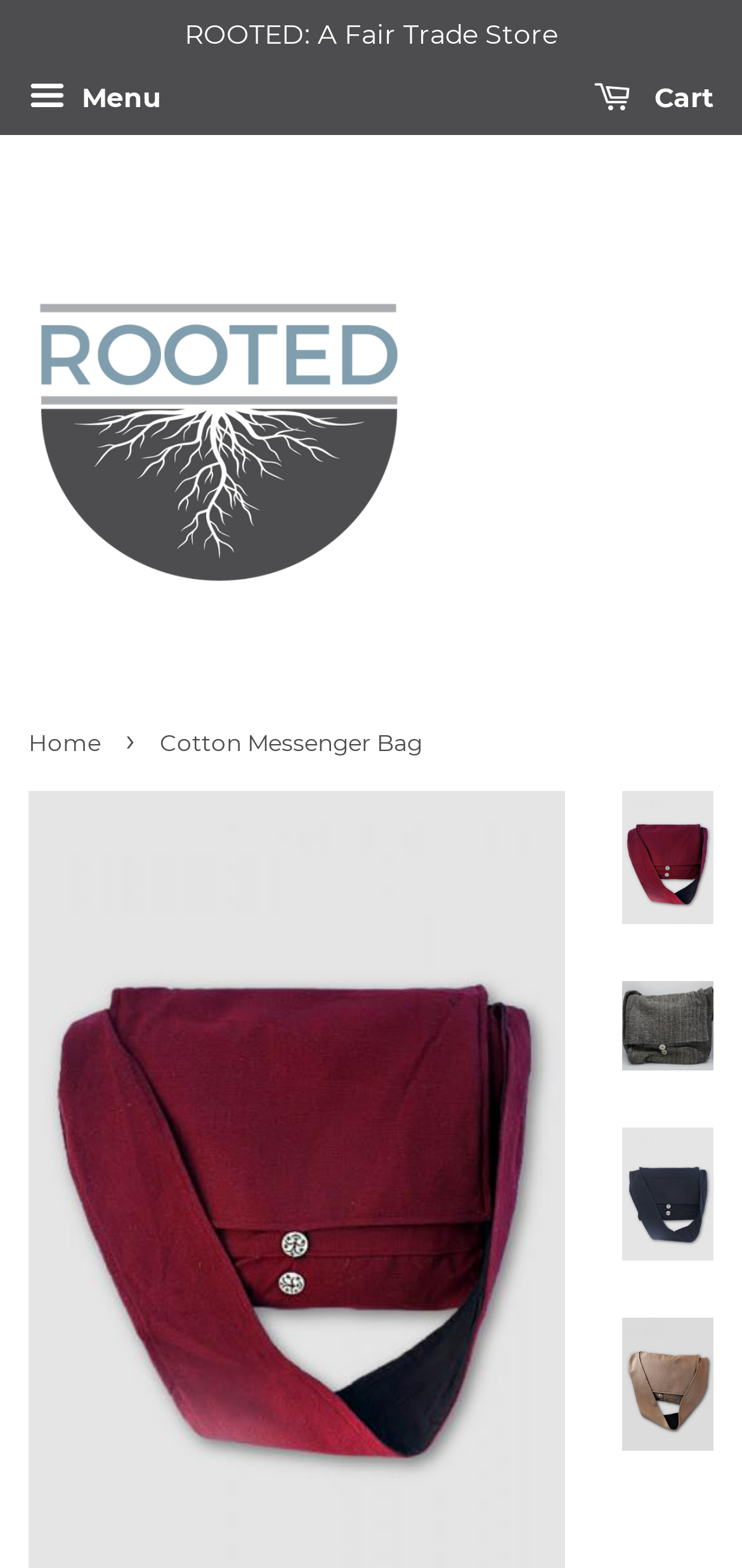Kindly determine the bounding box coordinates for the area that needs to be clicked to execute this instruction: "Navigate to Home".

[0.038, 0.465, 0.149, 0.483]